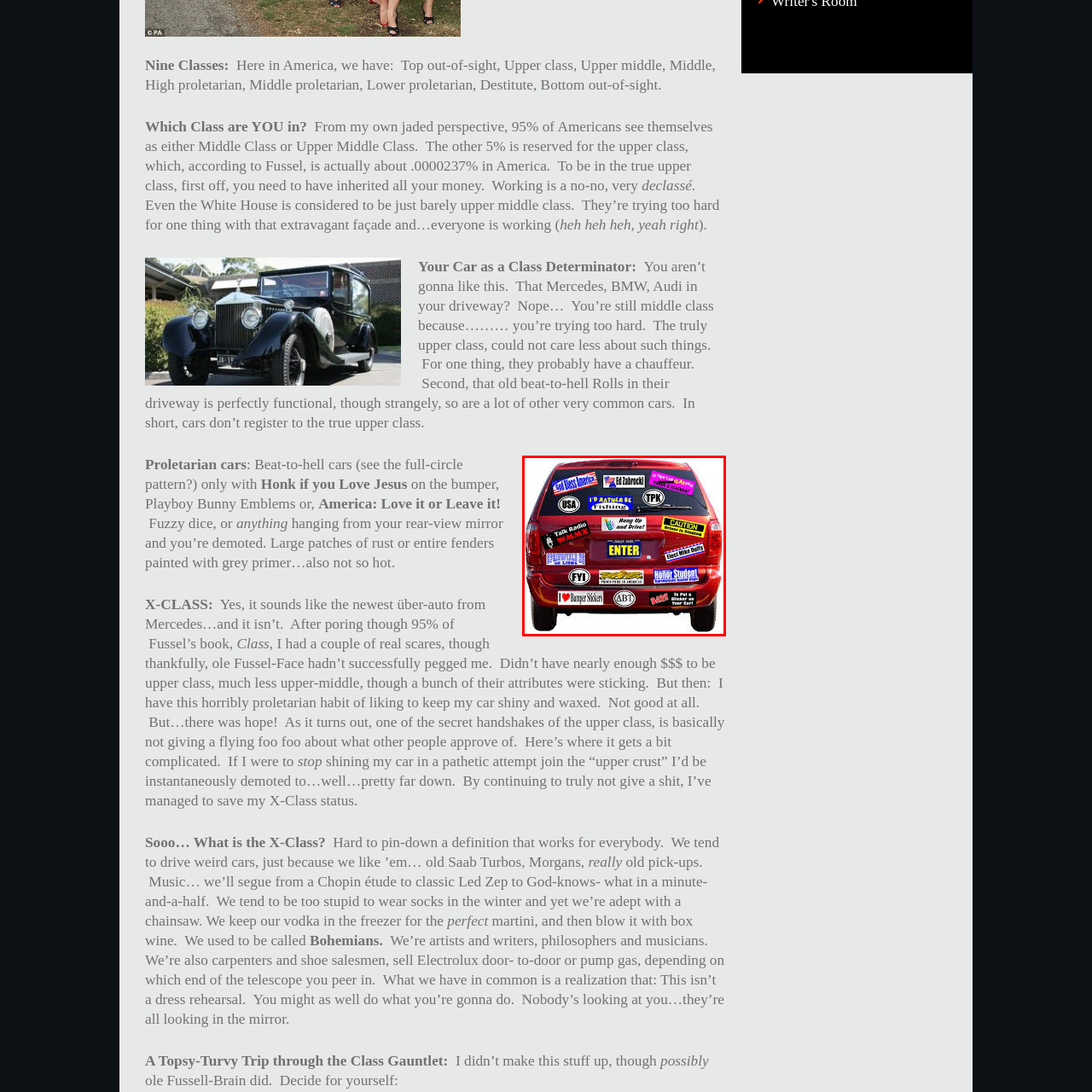What is the theme of the bumper stickers?
Check the image enclosed by the red bounding box and reply to the question using a single word or phrase.

Humor and personal interests